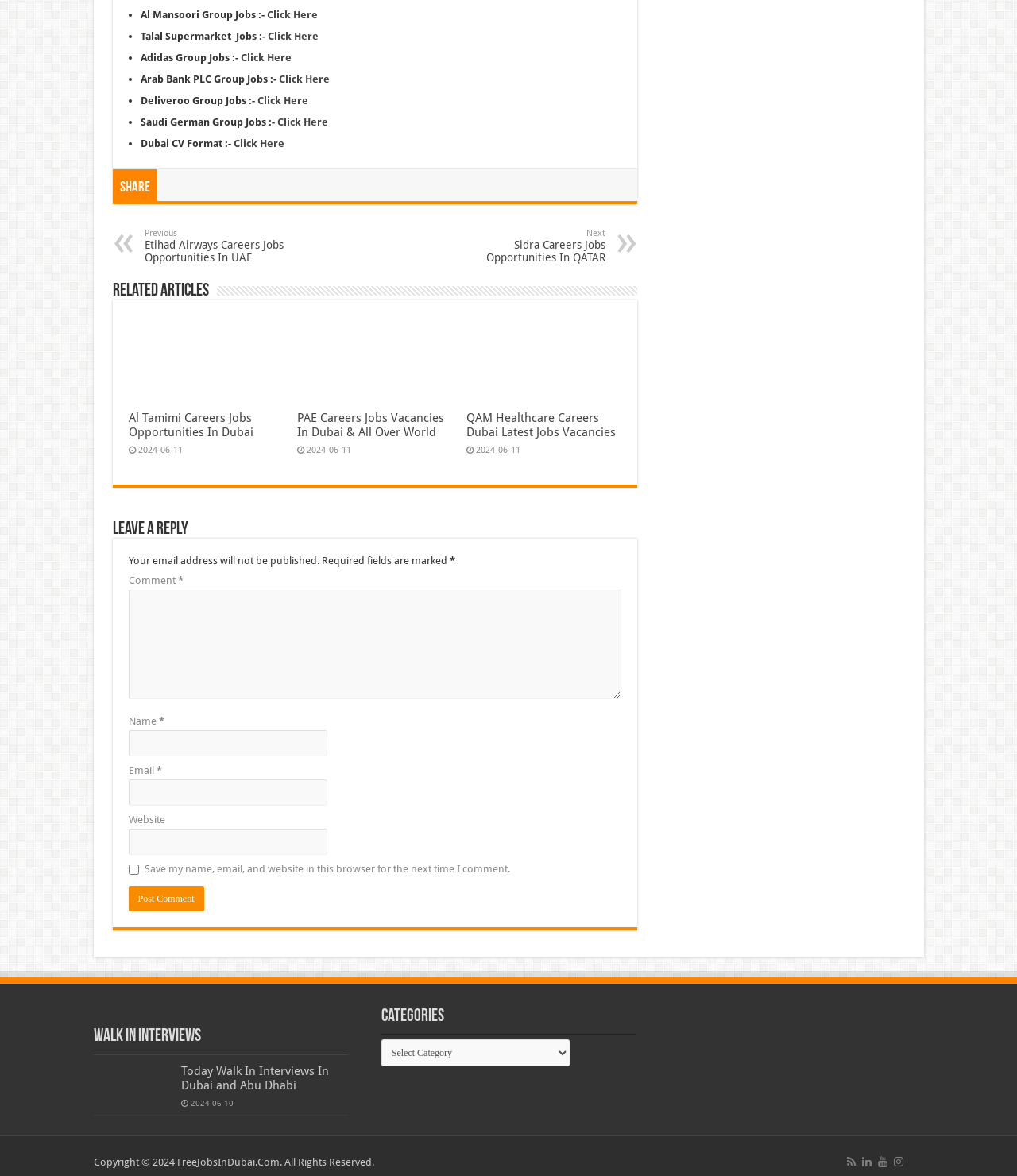Determine the bounding box coordinates of the region that needs to be clicked to achieve the task: "Enter a comment".

[0.126, 0.502, 0.611, 0.595]